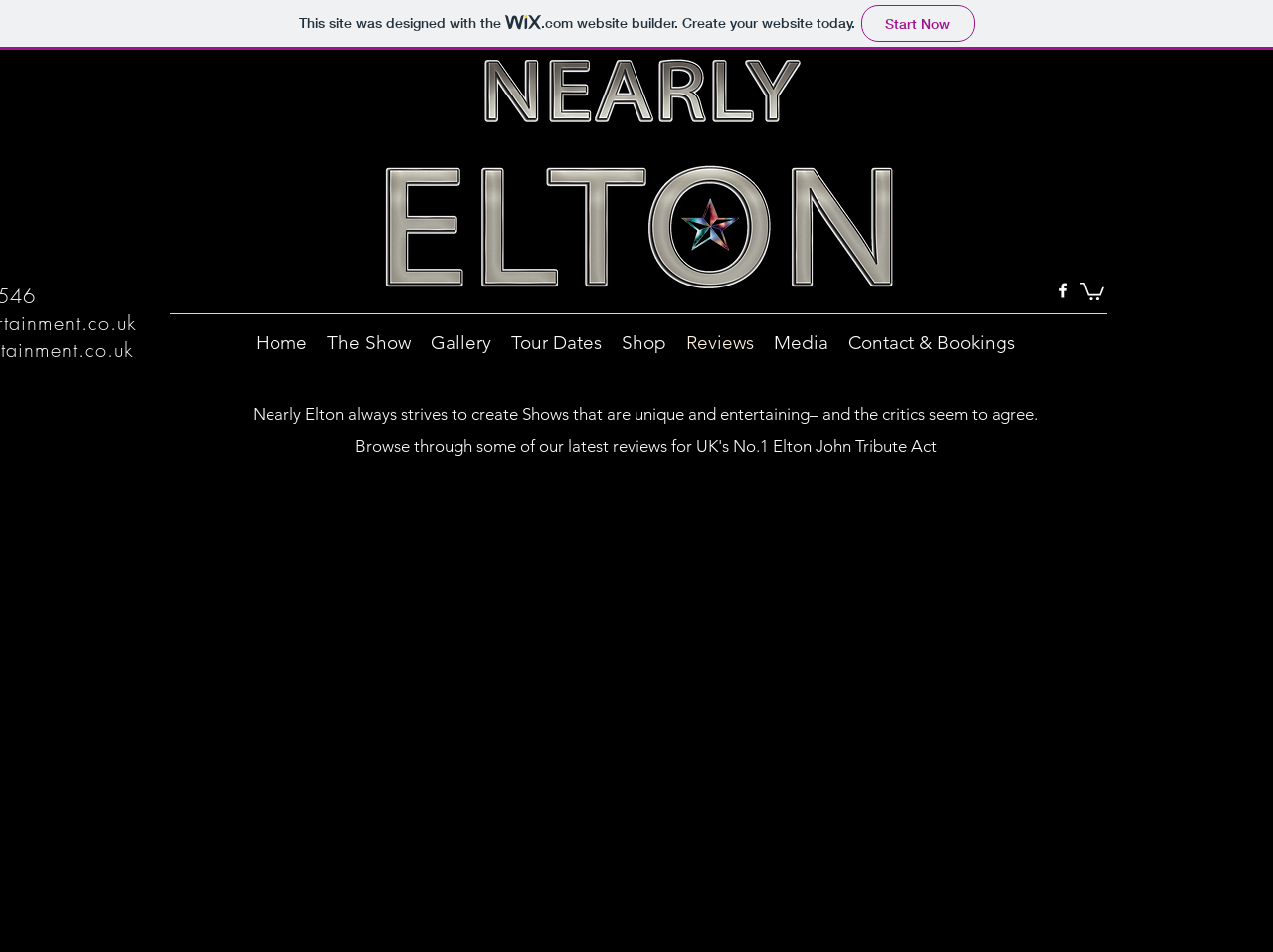Determine the bounding box for the UI element as described: "Tour Dates". The coordinates should be represented as four float numbers between 0 and 1, formatted as [left, top, right, bottom].

[0.394, 0.338, 0.48, 0.383]